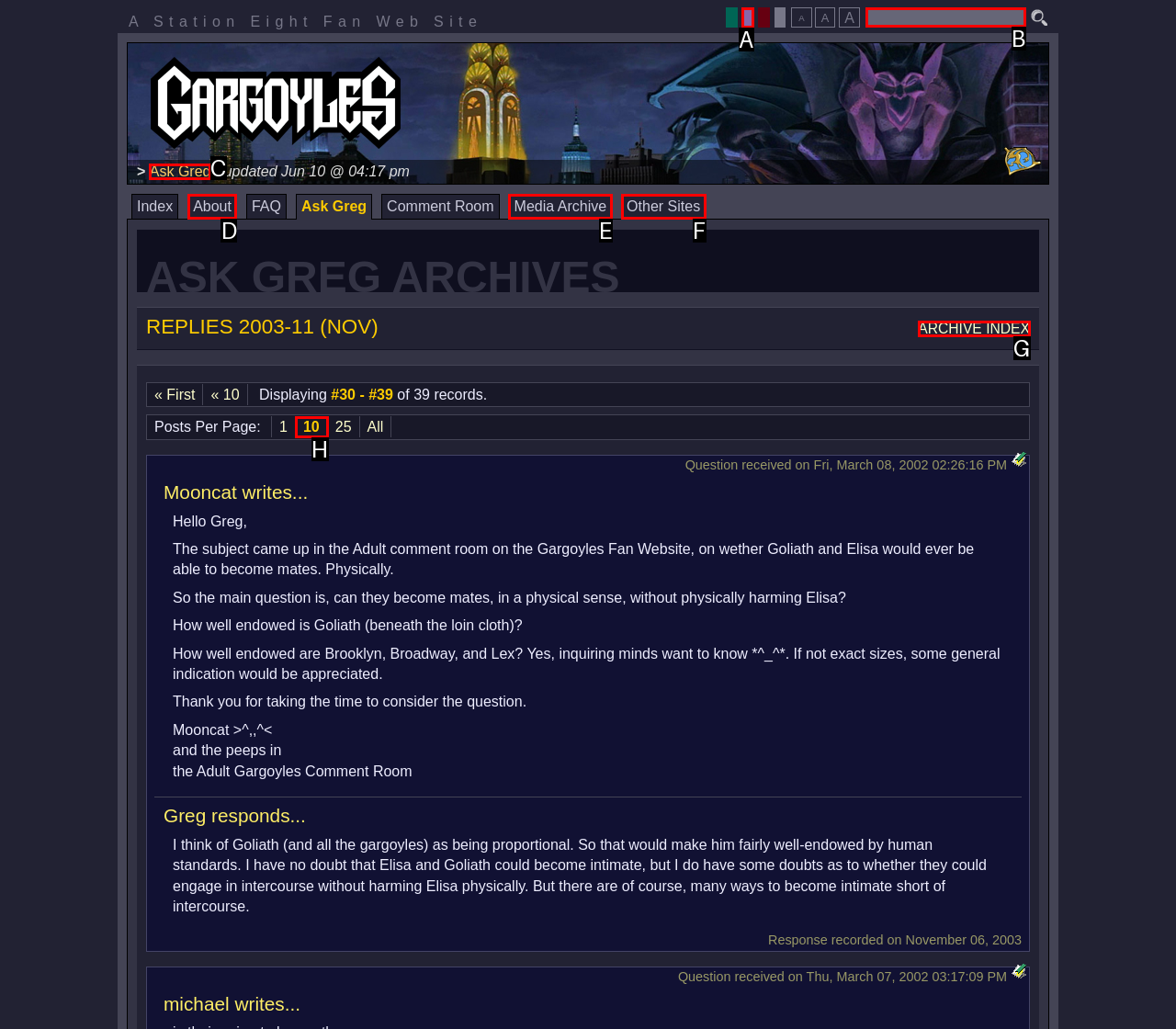Please indicate which option's letter corresponds to the task: Display 10 posts per page by examining the highlighted elements in the screenshot.

H